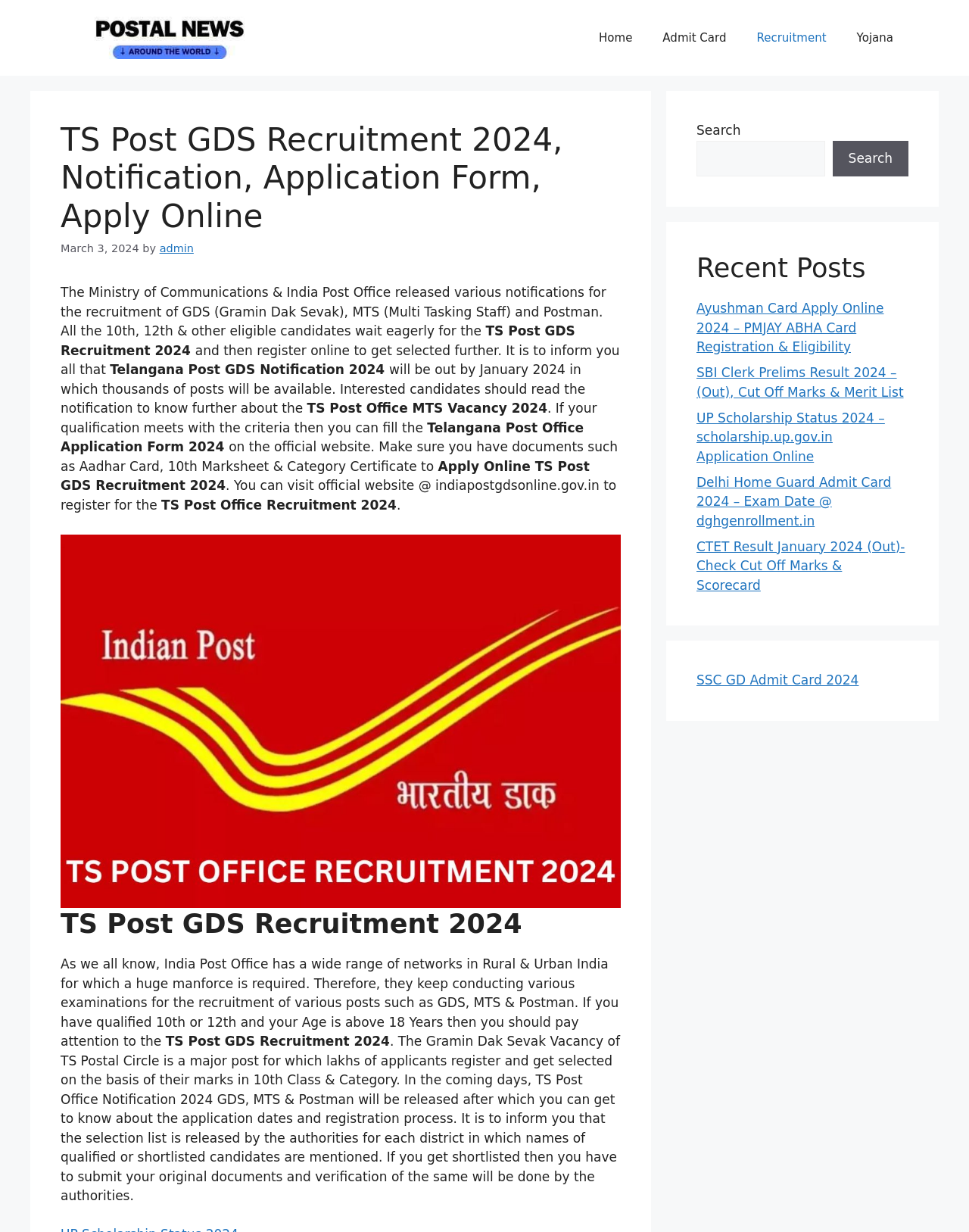Determine the bounding box coordinates of the clickable element to complete this instruction: "Search for a keyword". Provide the coordinates in the format of four float numbers between 0 and 1, [left, top, right, bottom].

[0.719, 0.114, 0.851, 0.143]